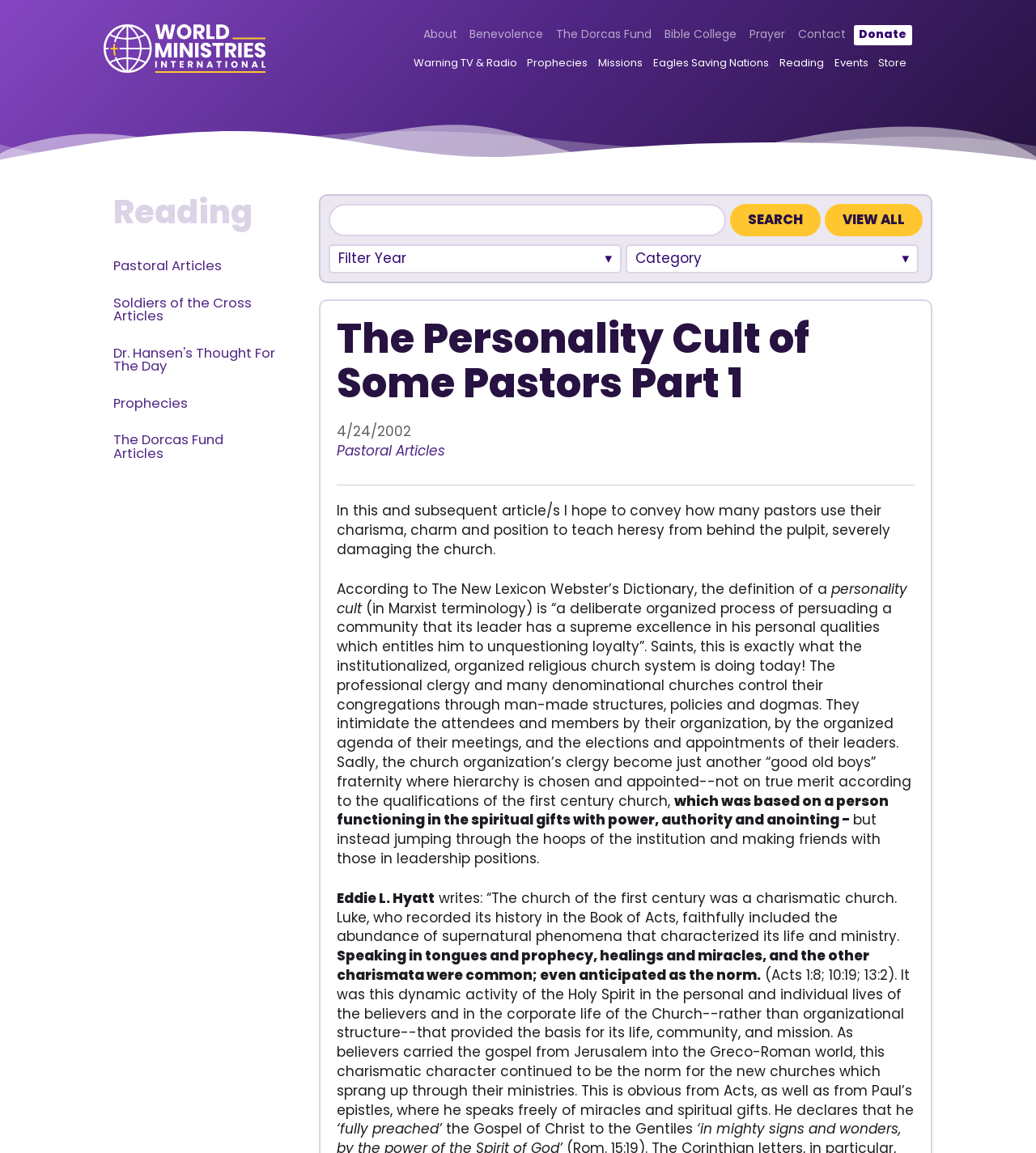Find the bounding box coordinates of the element's region that should be clicked in order to follow the given instruction: "Read 'Pastoral Articles'". The coordinates should consist of four float numbers between 0 and 1, i.e., [left, top, right, bottom].

[0.325, 0.382, 0.43, 0.399]